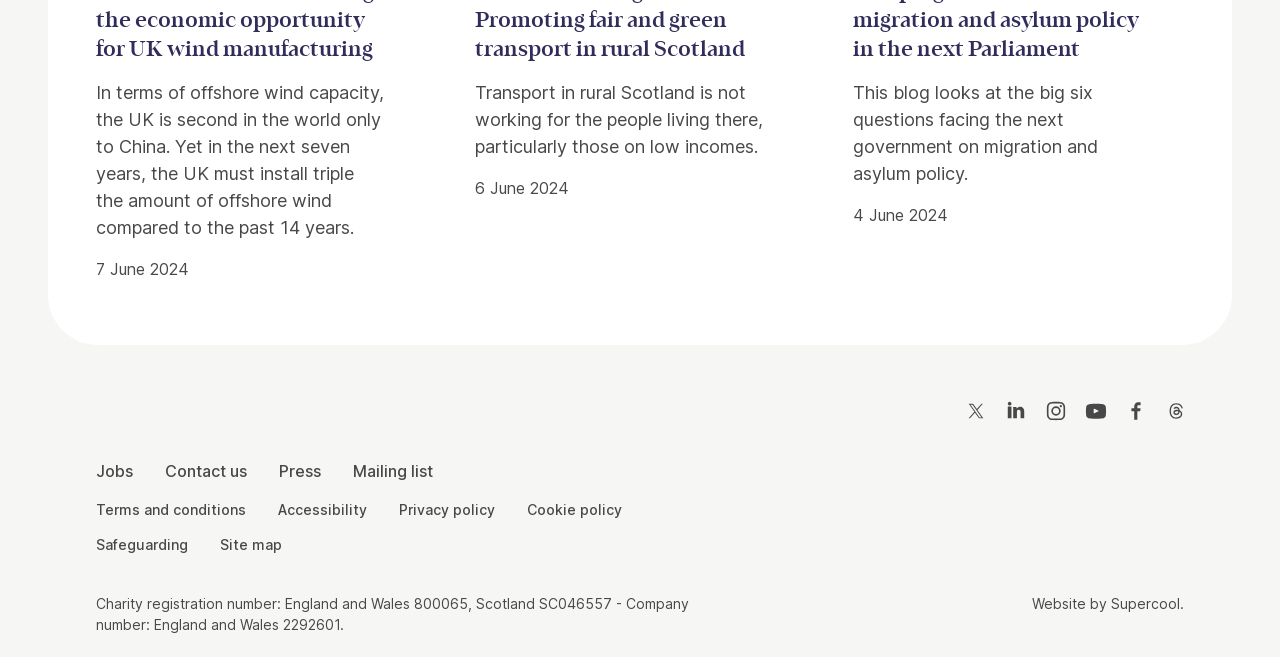What is the charity registration number mentioned on the webpage?
Refer to the image and give a detailed answer to the question.

I found a StaticText element with the text 'Charity registration number: England and Wales 800065, Scotland SC046557...' which suggests that the webpage is displaying the charity registration number of an organization. The number is mentioned as England and Wales 800065, and Scotland SC046557.